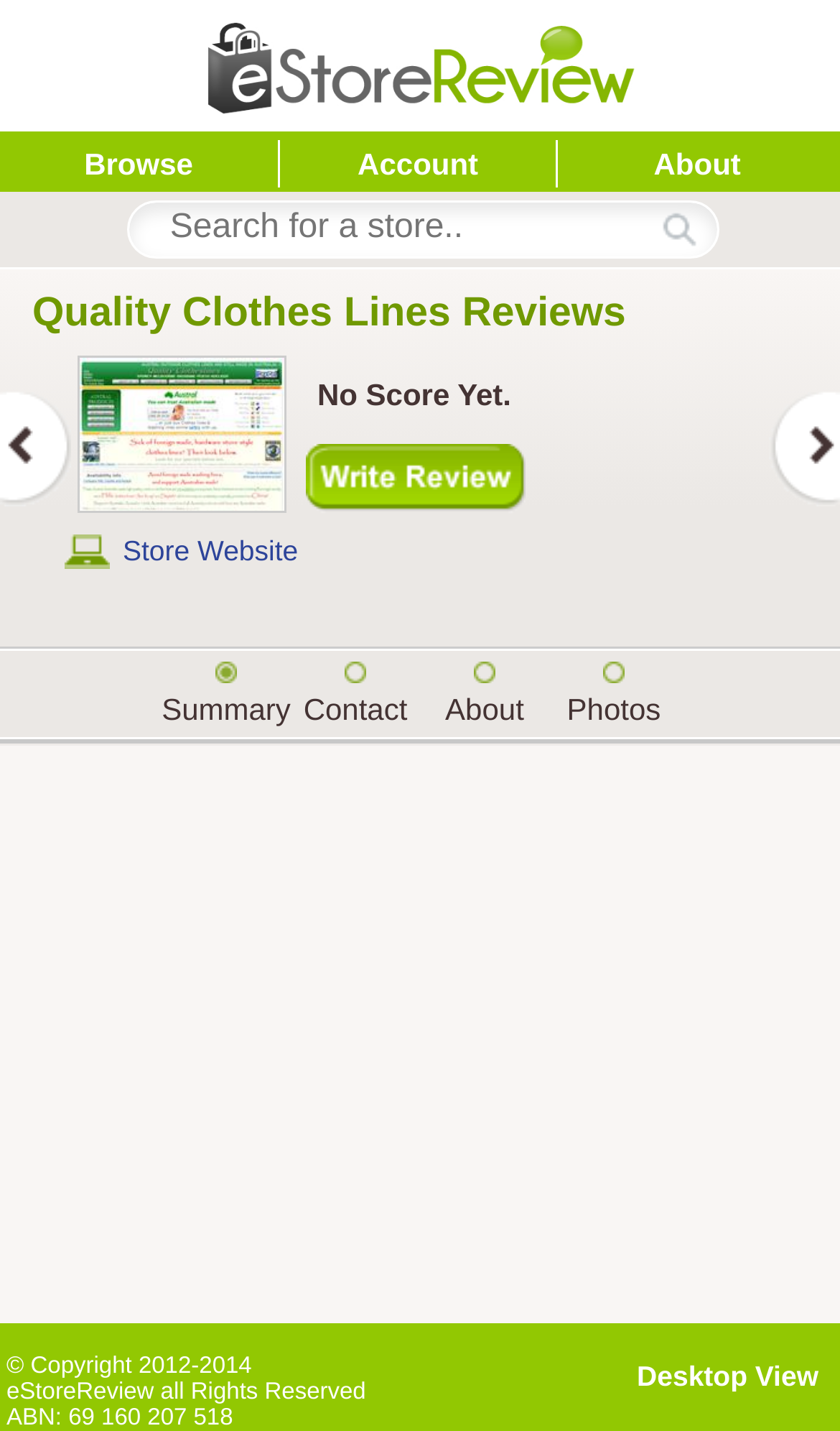Find the headline of the webpage and generate its text content.

Quality Clothes Lines Reviews